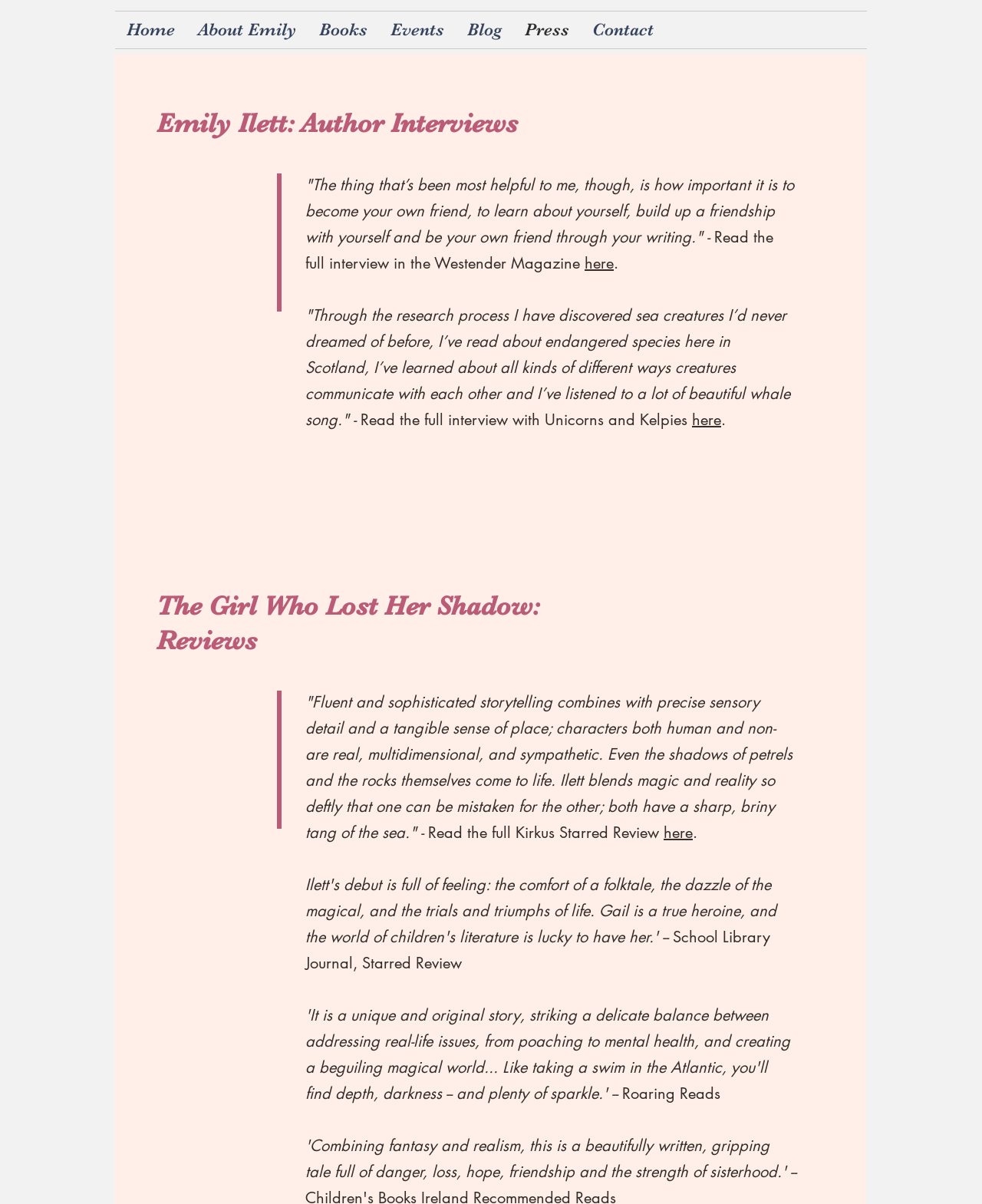Locate the bounding box of the UI element described in the following text: "Events".

[0.386, 0.01, 0.464, 0.04]